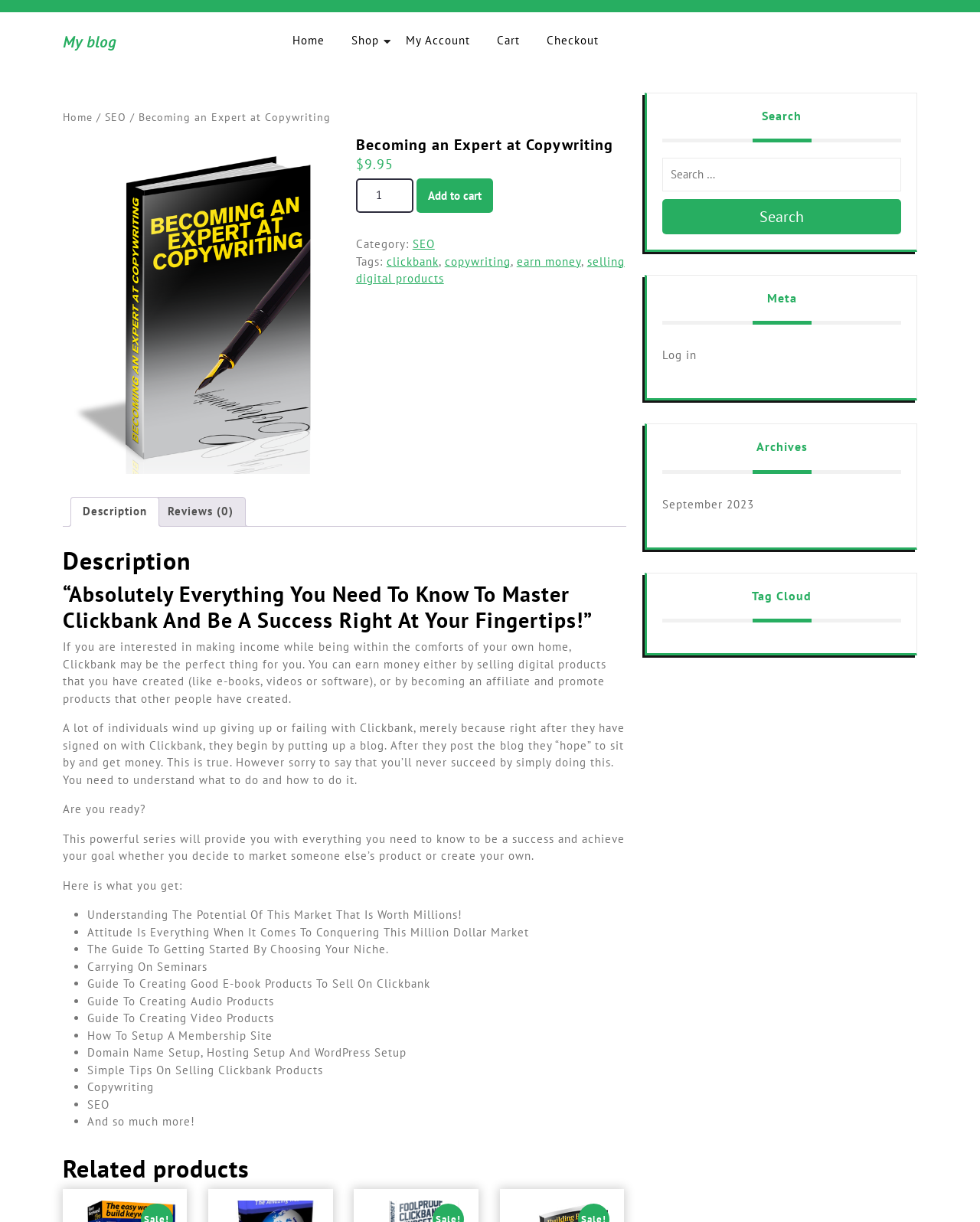Please specify the bounding box coordinates of the region to click in order to perform the following instruction: "Click the 'Reviews (0)' tab".

[0.159, 0.407, 0.251, 0.431]